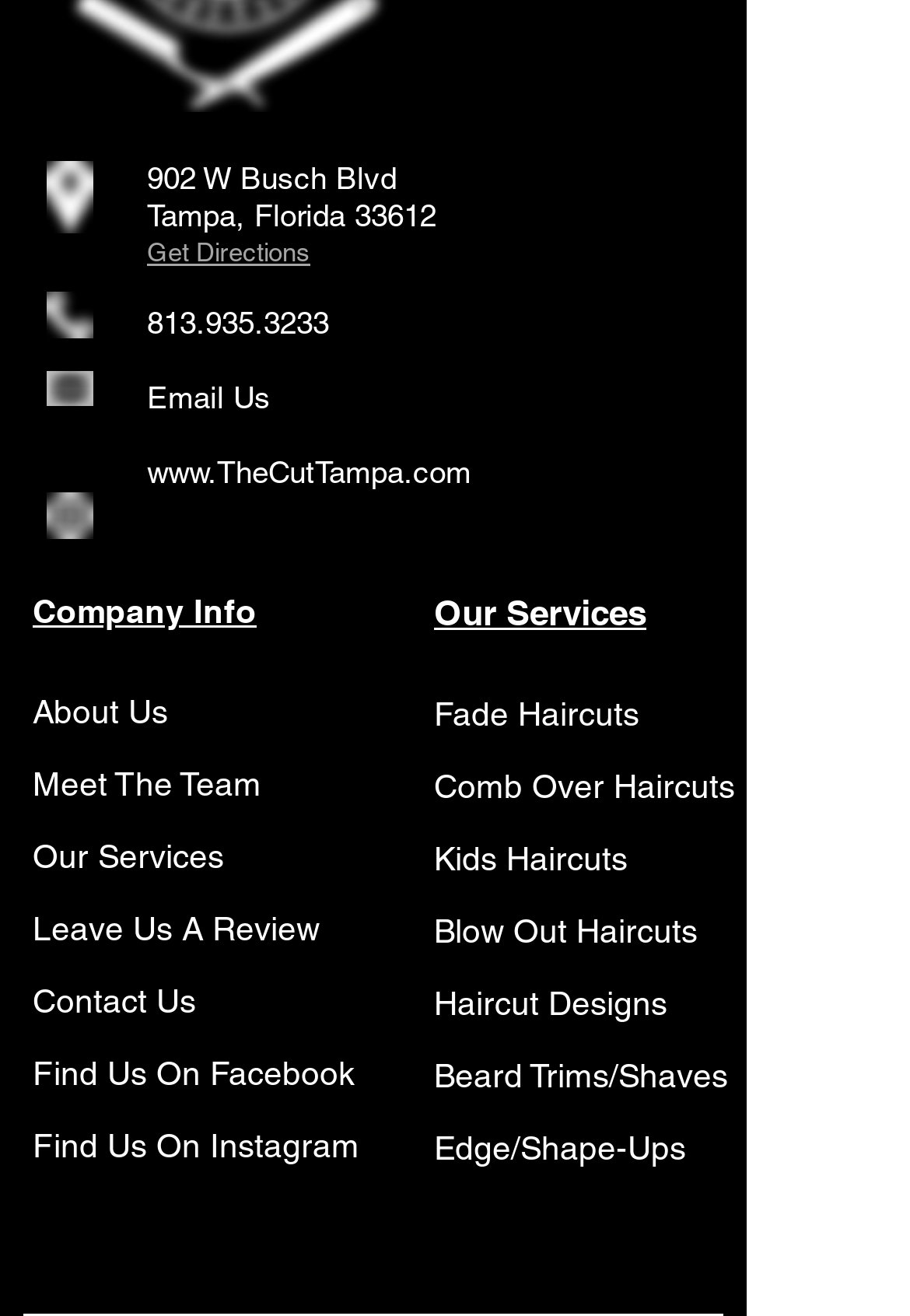Provide the bounding box coordinates for the area that should be clicked to complete the instruction: "Send an email".

[0.162, 0.289, 0.297, 0.316]